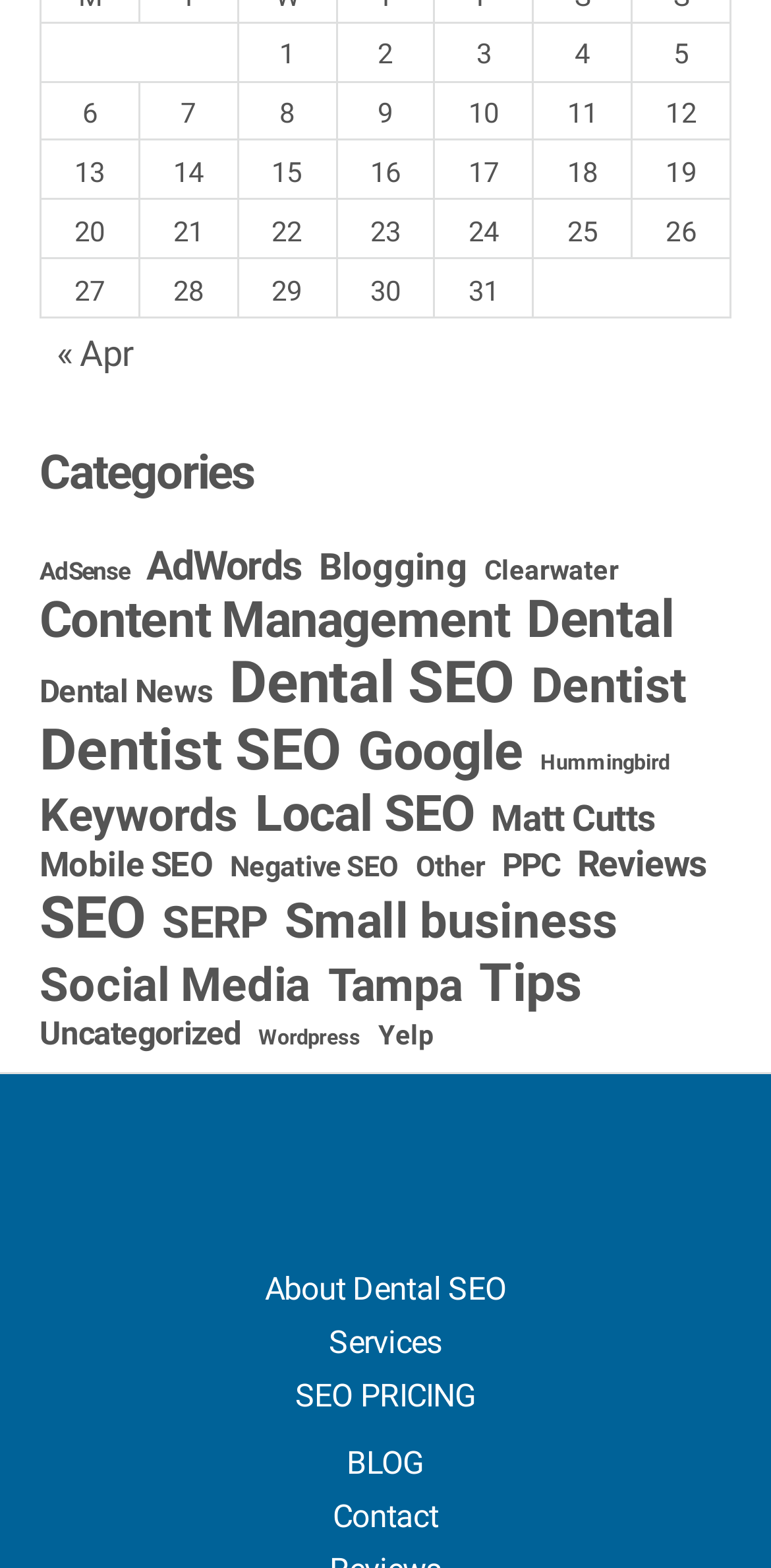How many grid cells are there in the first row?
Look at the image and answer with only one word or phrase.

5